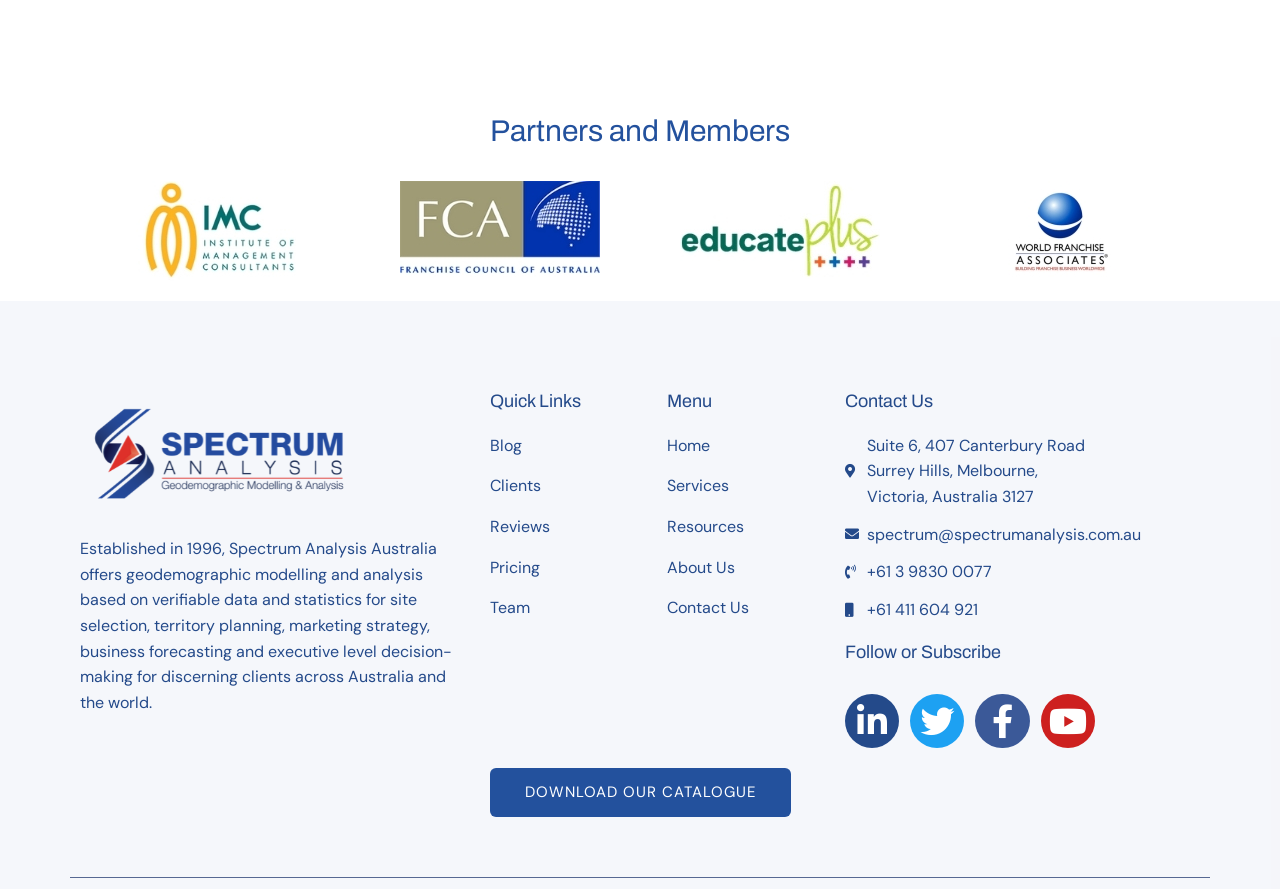Respond with a single word or phrase to the following question:
What is the purpose of the company?

Geodemographic modelling and analysis